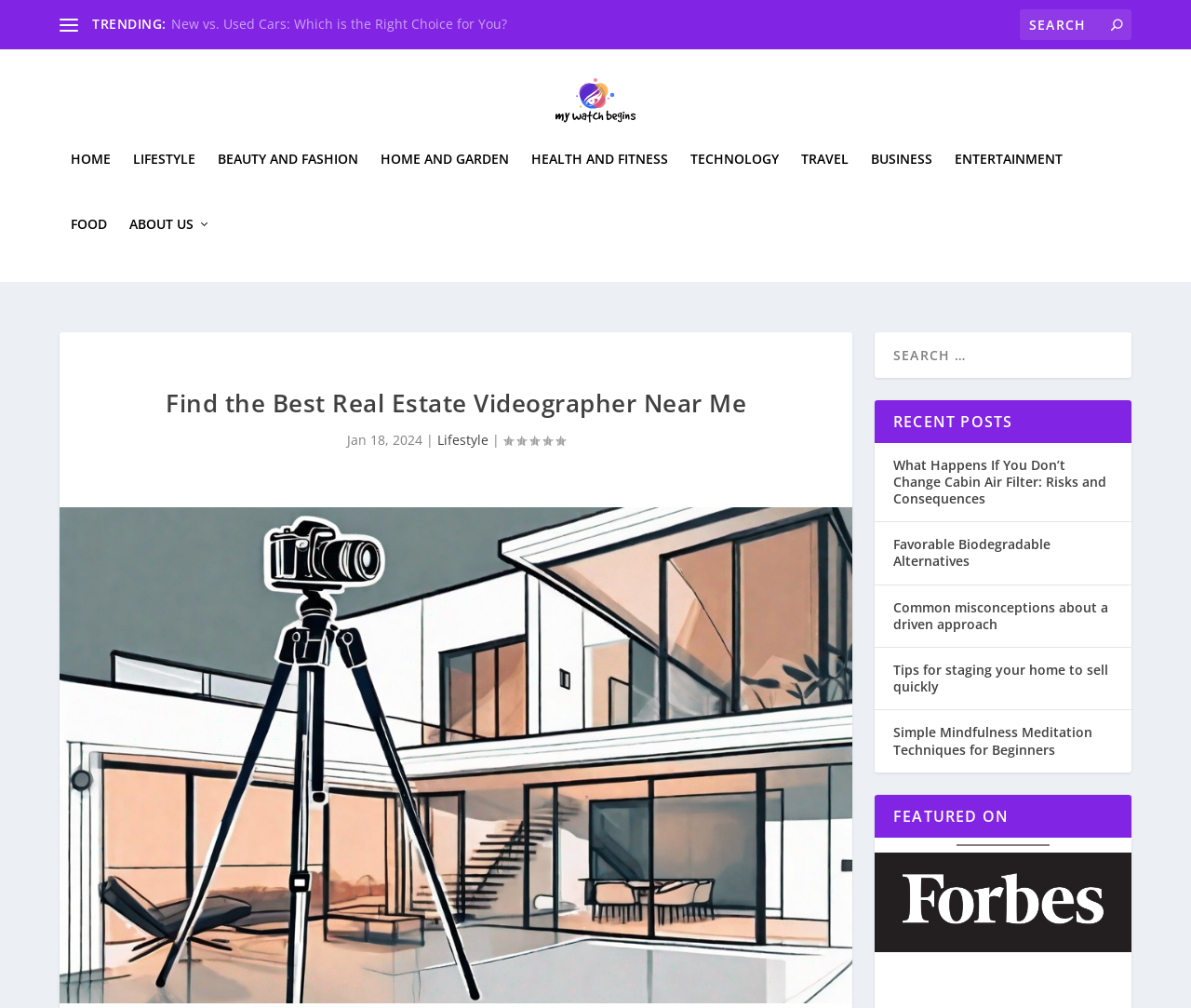Please locate the clickable area by providing the bounding box coordinates to follow this instruction: "Search for real estate videographers".

[0.856, 0.009, 0.95, 0.04]